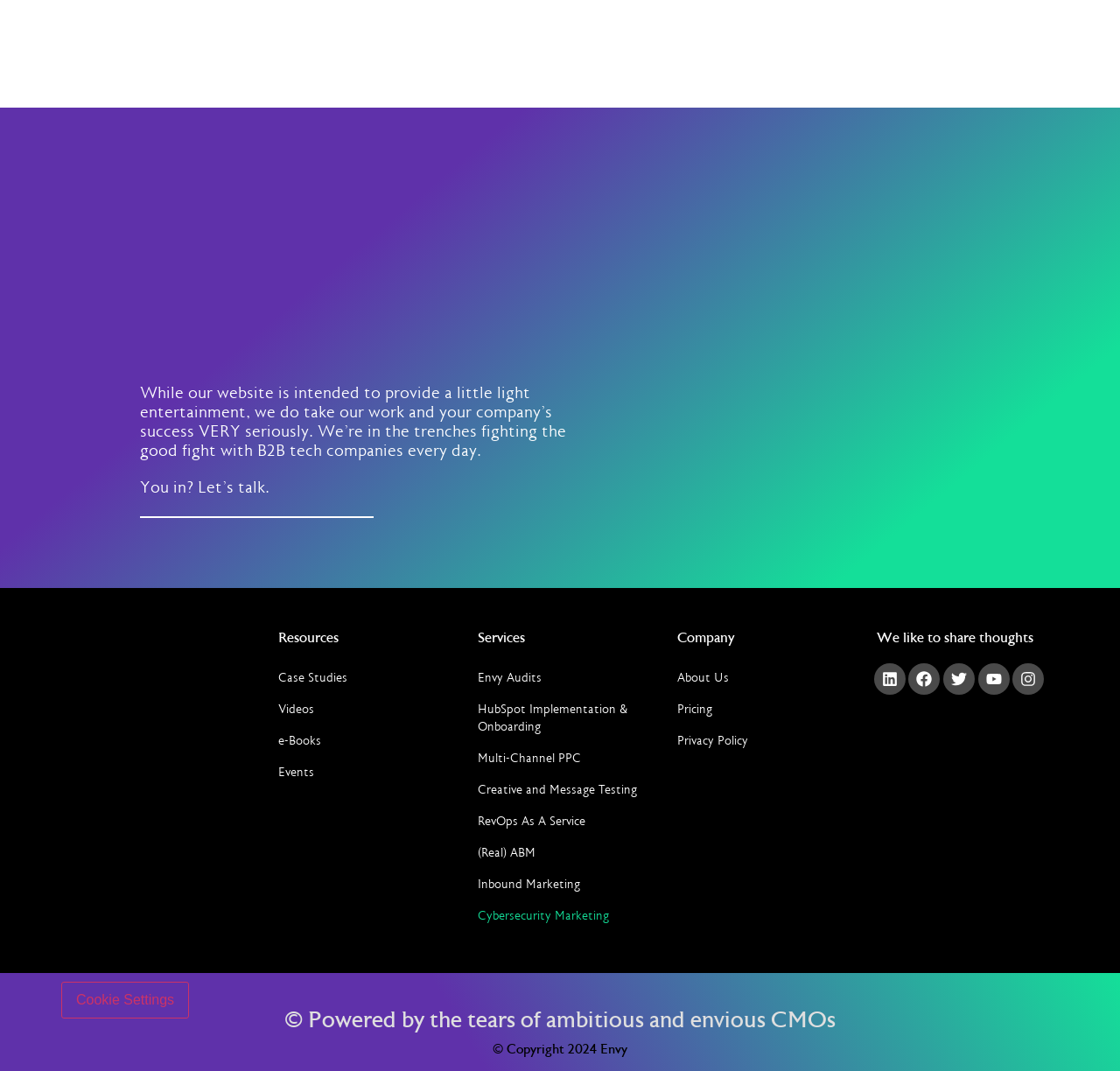What is the company's expertise in?
Give a detailed response to the question by analyzing the screenshot.

The company has expertise in working with B2B tech companies, as mentioned in the introductory text 'We’re in the trenches fighting the good fight with B2B tech companies every day'.